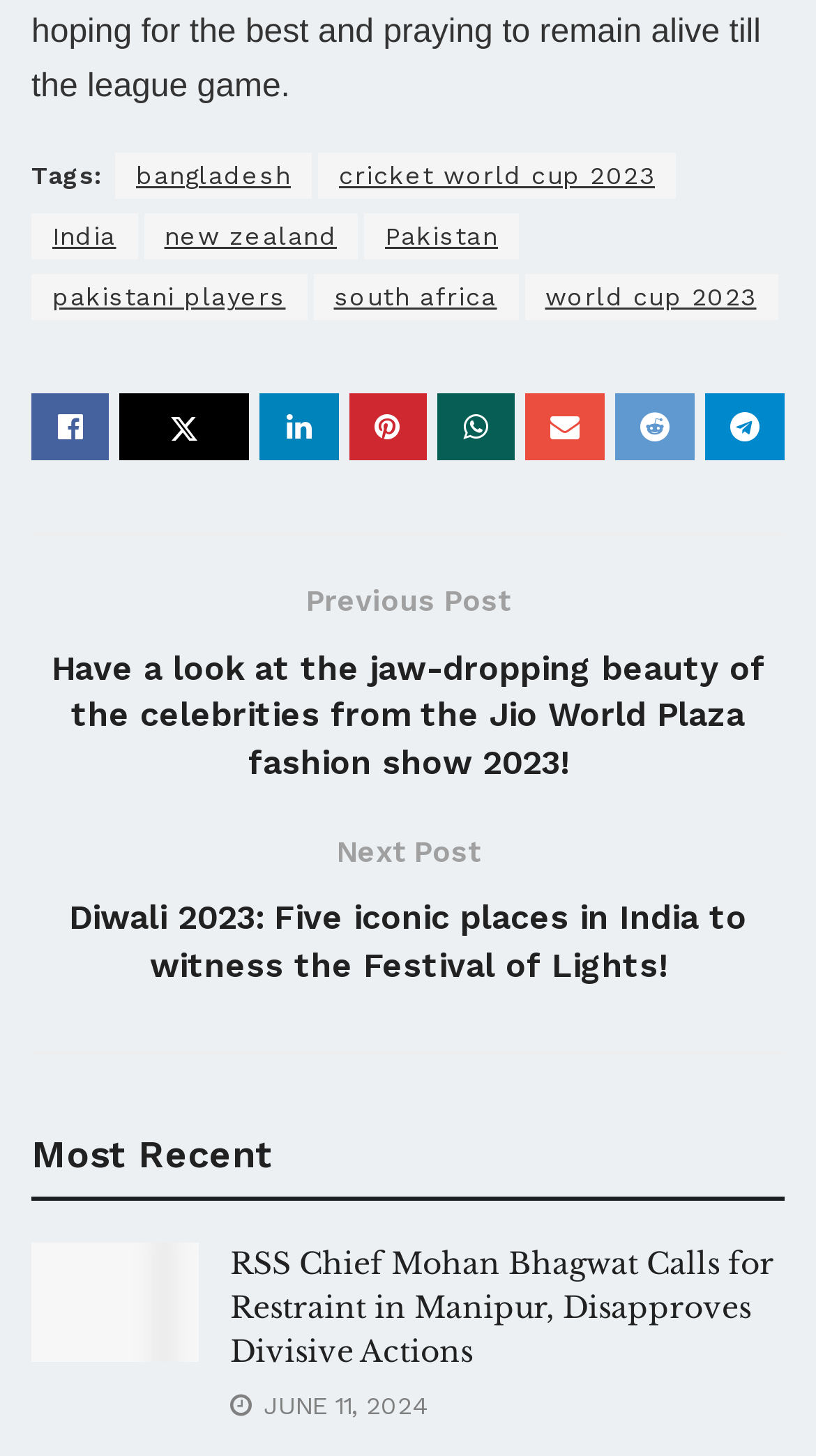Determine the bounding box coordinates of the element that should be clicked to execute the following command: "Enter a comment".

None